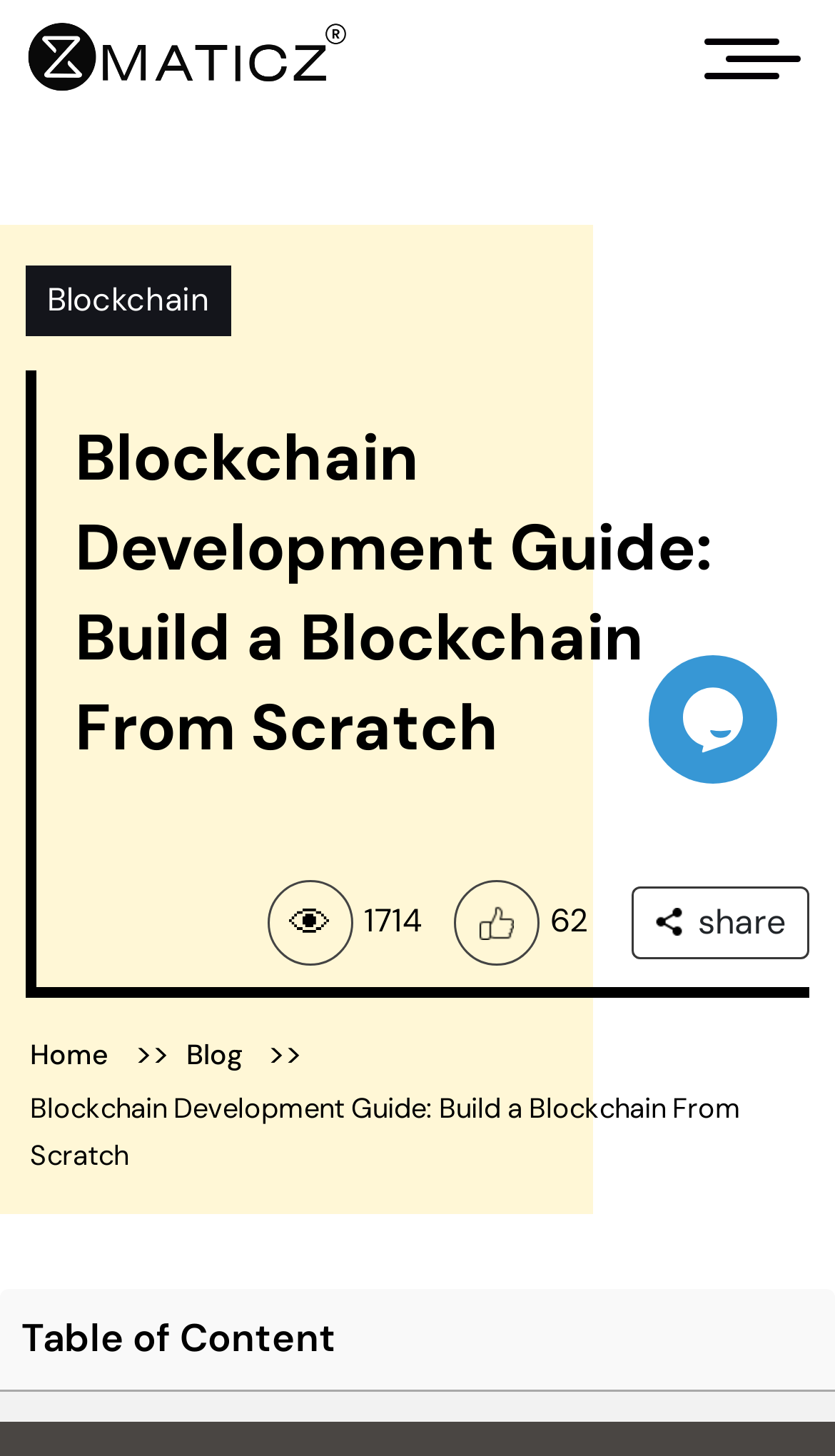Find the bounding box of the UI element described as follows: "share".

[0.756, 0.608, 0.969, 0.658]